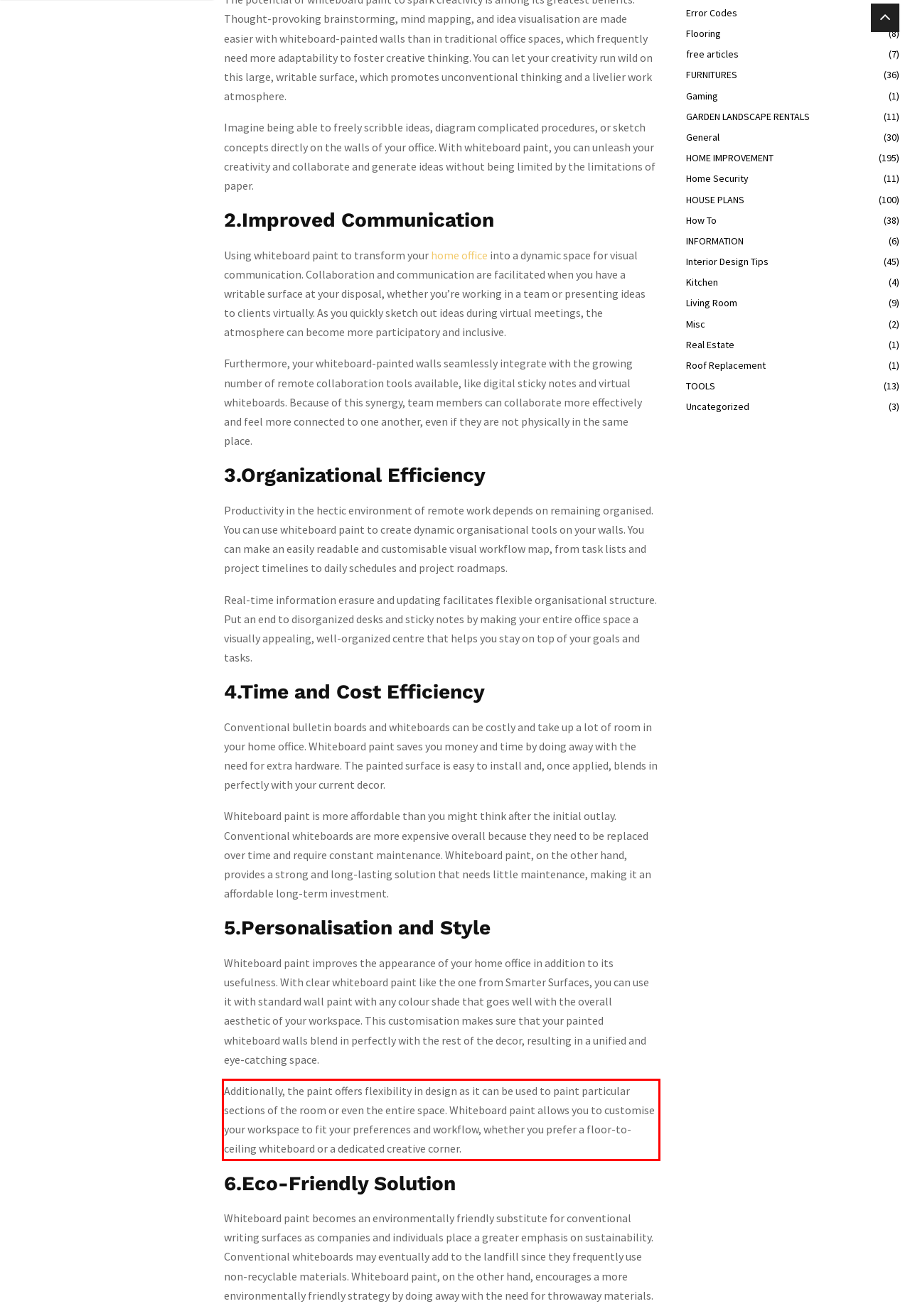Identify the text inside the red bounding box in the provided webpage screenshot and transcribe it.

Additionally, the paint offers flexibility in design as it can be used to paint particular sections of the room or even the entire space. Whiteboard paint allows you to customise your workspace to fit your preferences and workflow, whether you prefer a floor-to-ceiling whiteboard or a dedicated creative corner.